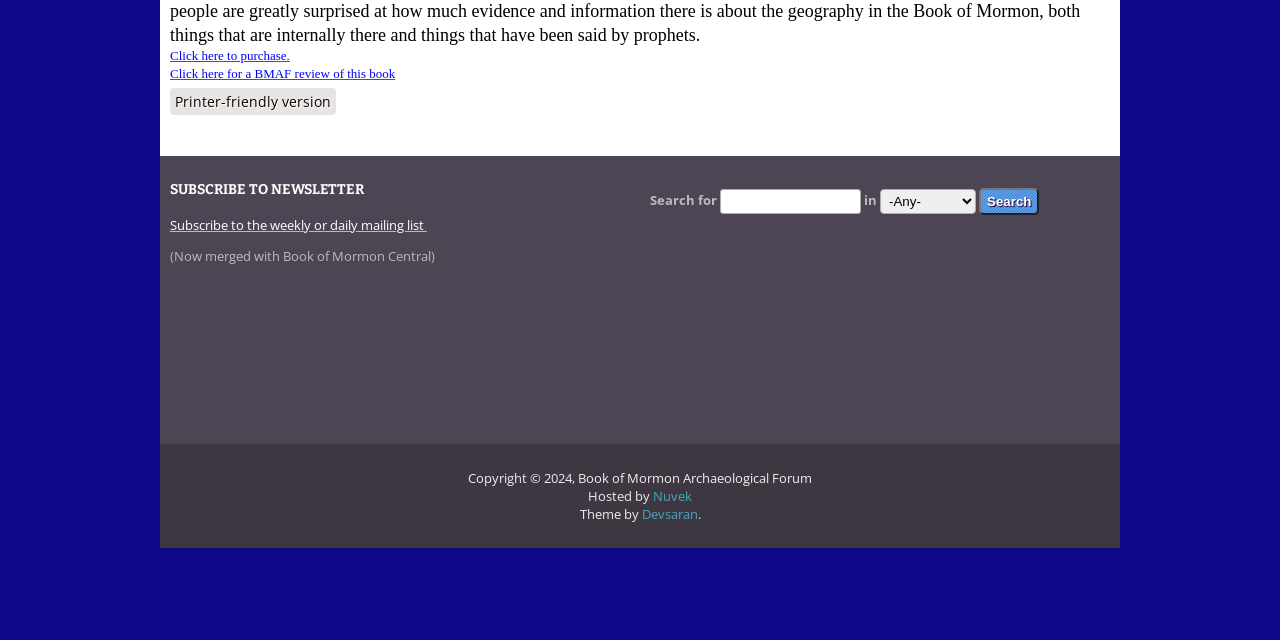Using the description "Devsaran", predict the bounding box of the relevant HTML element.

[0.501, 0.788, 0.545, 0.817]